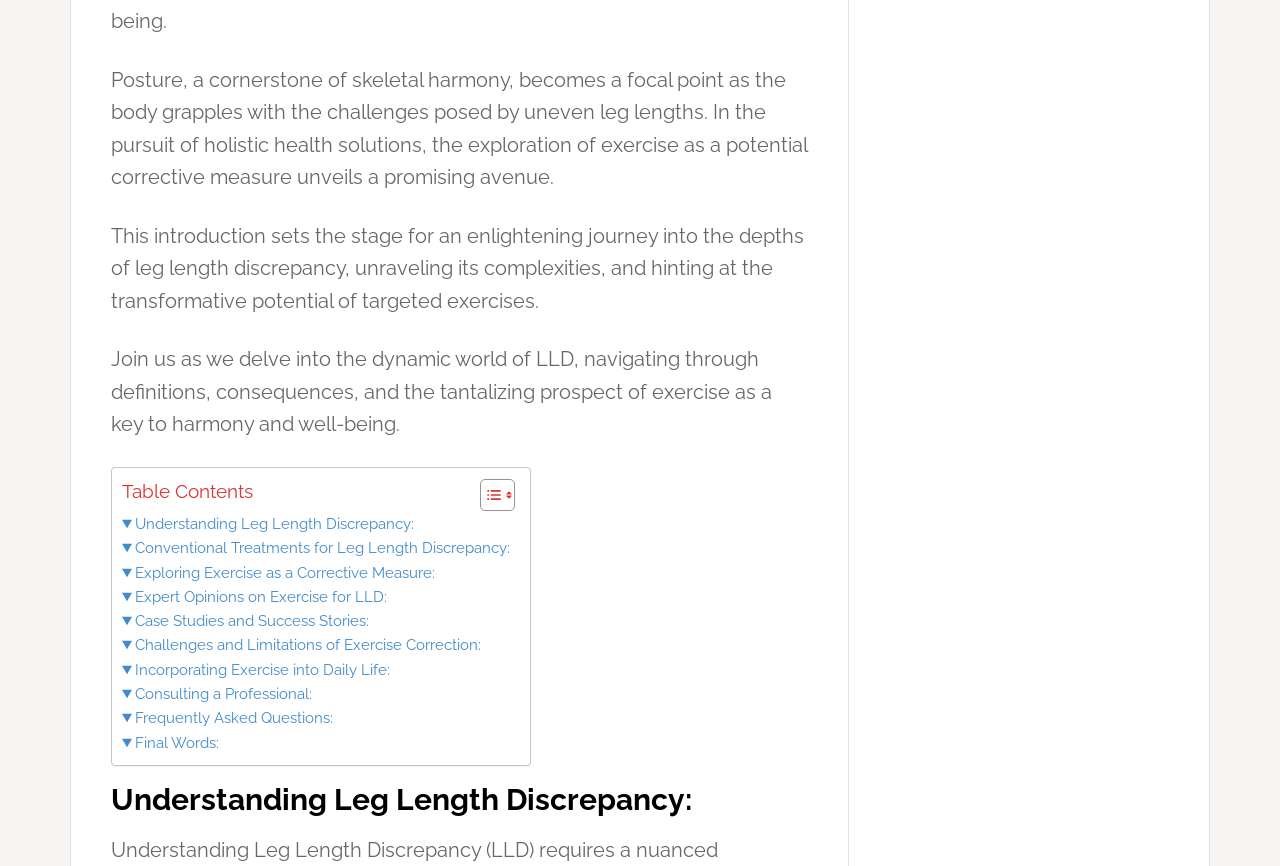Please find the bounding box coordinates of the element that must be clicked to perform the given instruction: "Read the article 'If Gravity Can Exist With out Mass, That May Clarify Darkish Matter'". The coordinates should be four float numbers from 0 to 1, i.e., [left, top, right, bottom].

None